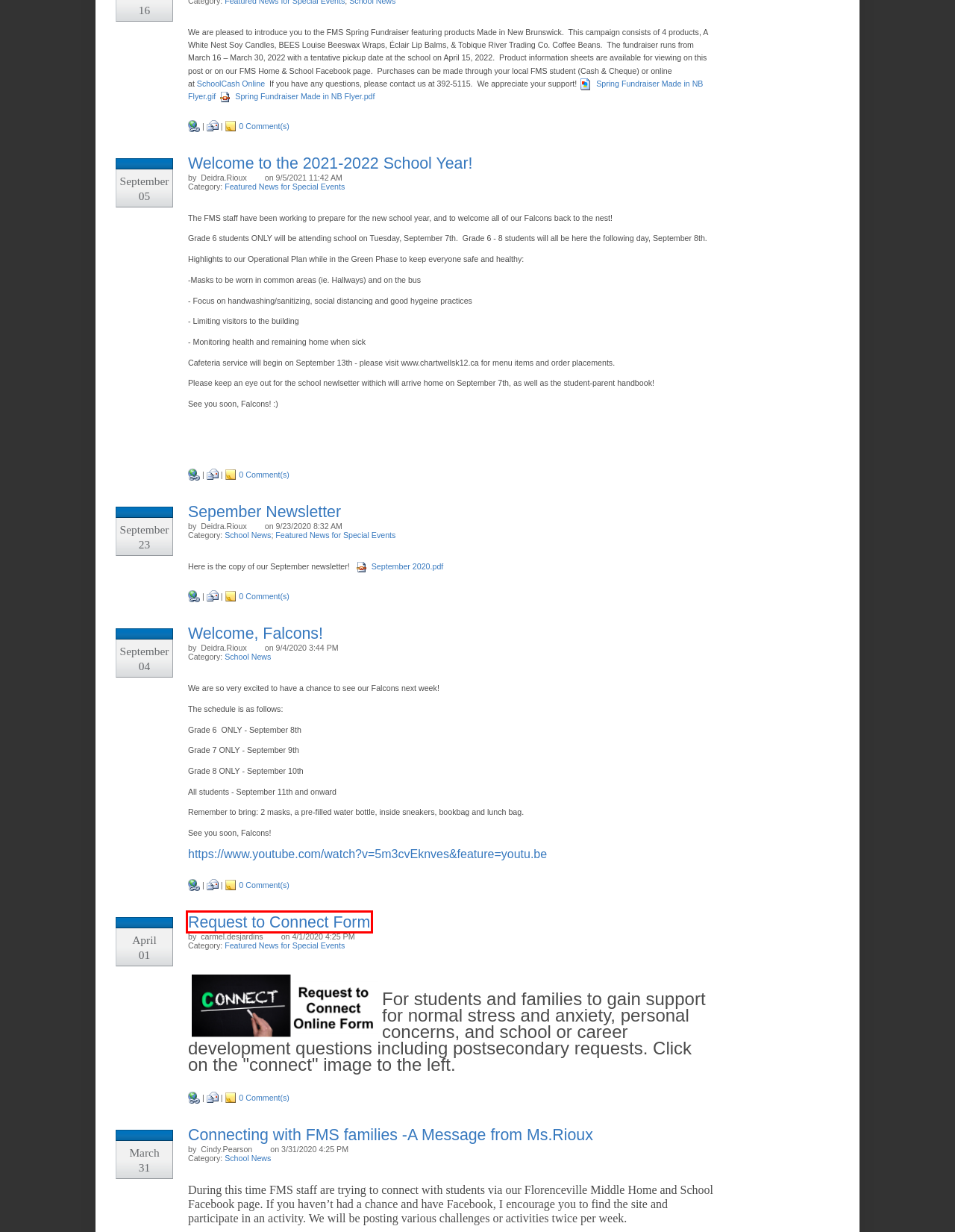Given a screenshot of a webpage with a red bounding box, please pick the webpage description that best fits the new webpage after clicking the element inside the bounding box. Here are the candidates:
A. Sepember Newsletter - FMS News
B. Welcome, Falcons!  - FMS News
C. Welcome to the 2021-2022 School Year! - FMS News
D. Request to Connect Form - FMS News
E. Connecting with FMS families -A Message from Ms.Rioux - FMS News
F. Spring Fundraiser - FMS News
G. FMS News: Posts
H. FMS Made in New Brunswick Spring Fundraiser - FMS News

D